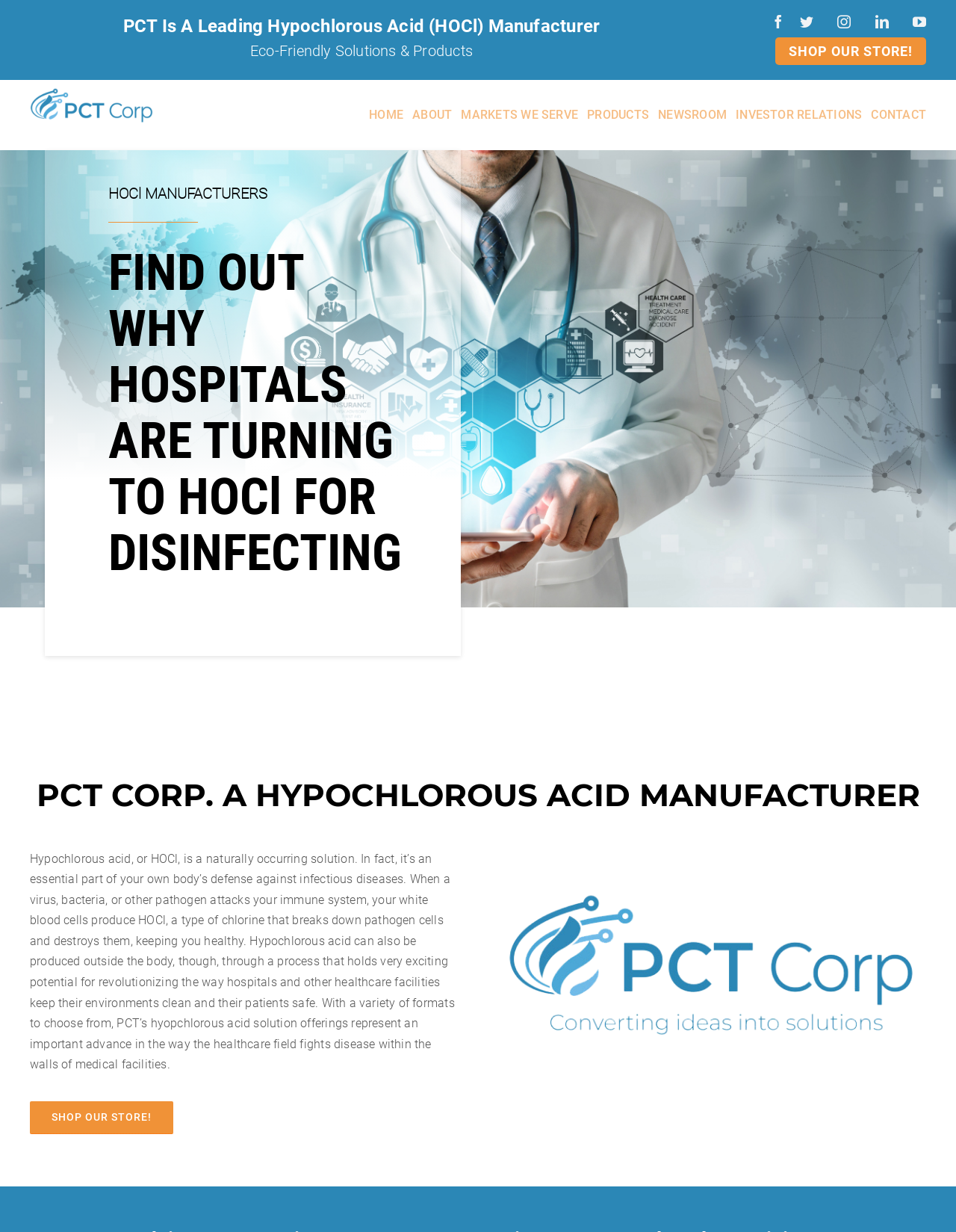What is the company name mentioned on the webpage?
Answer the question with a single word or phrase, referring to the image.

Paradigm Convergence Technologies Corp